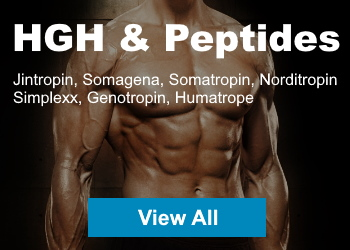Refer to the screenshot and answer the following question in detail:
What is the function of the blue button?

The blue button labeled 'View All' is inviting visitors to explore the complete selection of HGH and Peptide products further, which implies that its function is to allow users to view all available products.